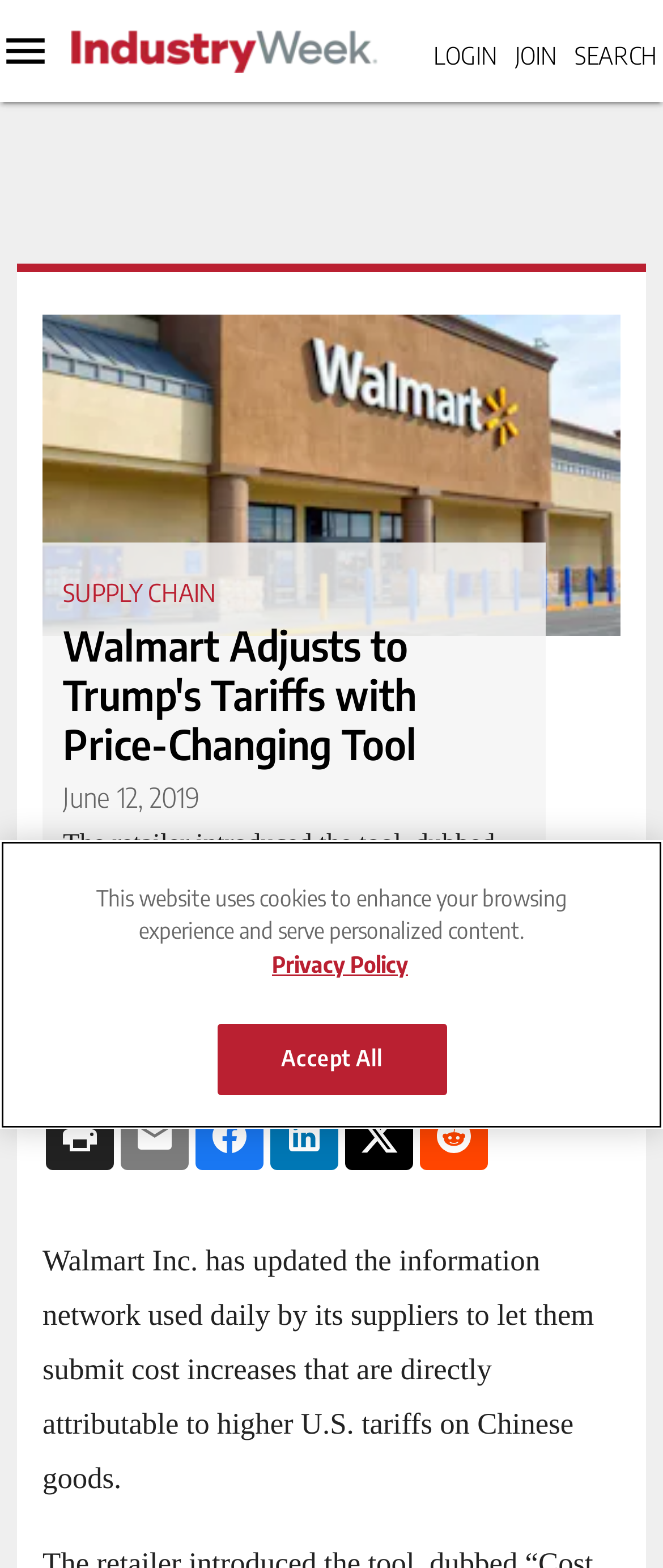What is the topic of the article?
Refer to the image and respond with a one-word or short-phrase answer.

Supply Chain